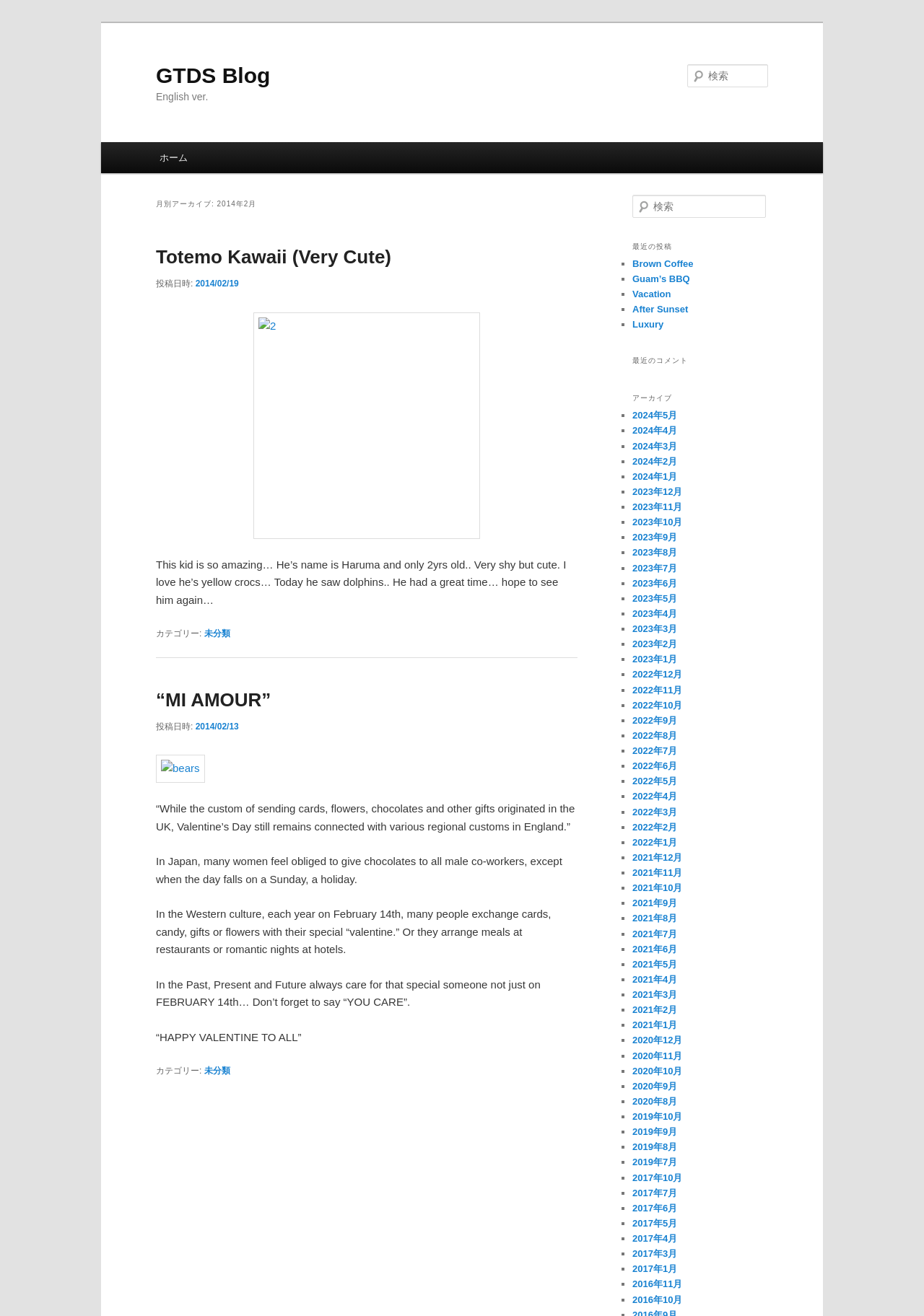What is the category of the first article?
Provide an in-depth and detailed answer to the question.

The category of the first article can be found at the bottom of the article, which is '未分類'. This is indicated by the link element with the text '未分類'.